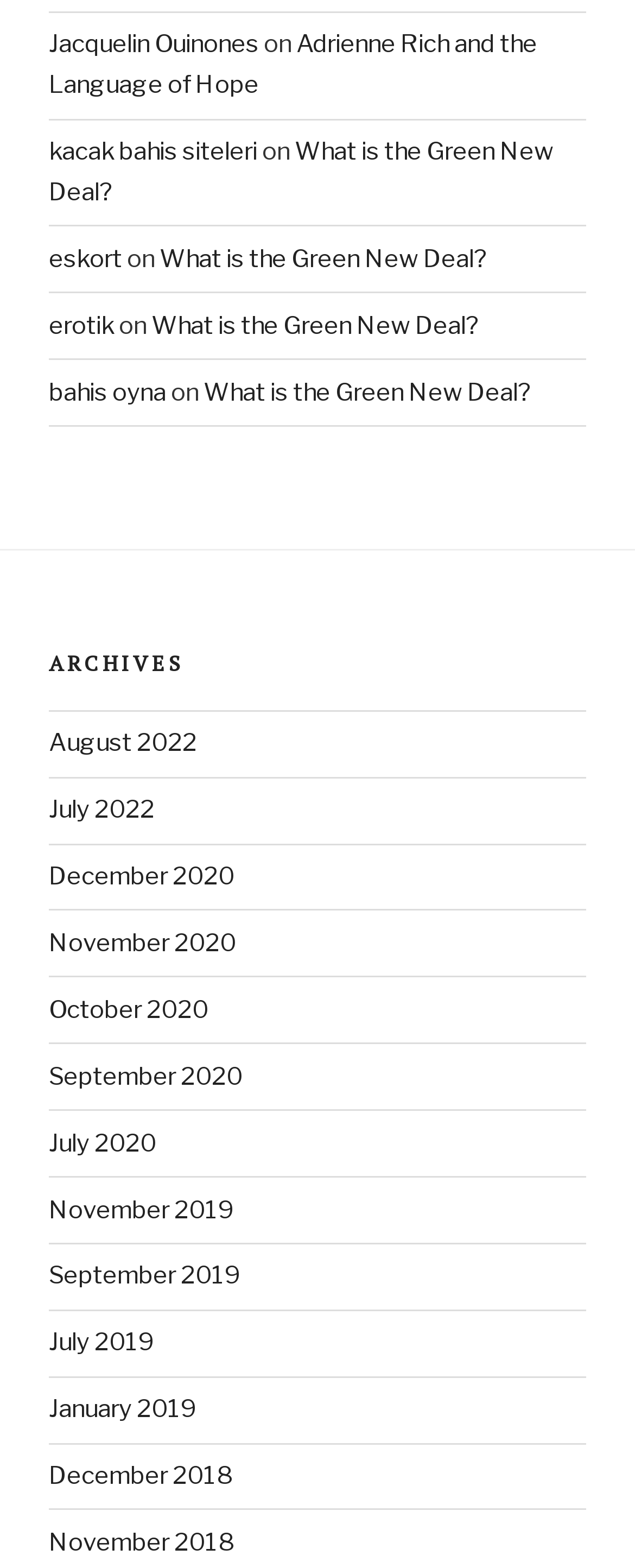Specify the bounding box coordinates of the area that needs to be clicked to achieve the following instruction: "Explore December 2018 archives".

[0.077, 0.932, 0.367, 0.951]